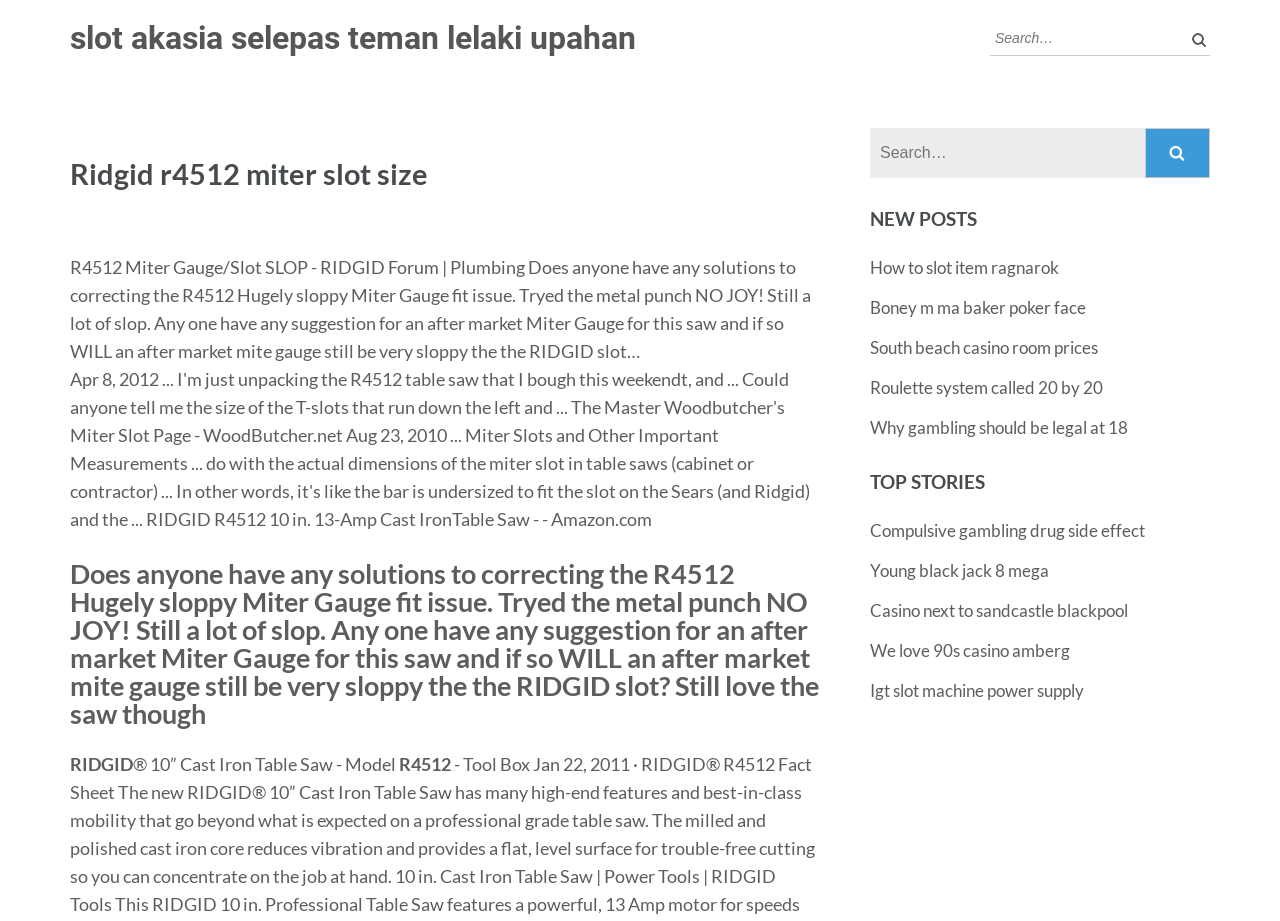Please reply with a single word or brief phrase to the question: 
What type of content is listed under 'TOP STORIES'?

Links to various articles